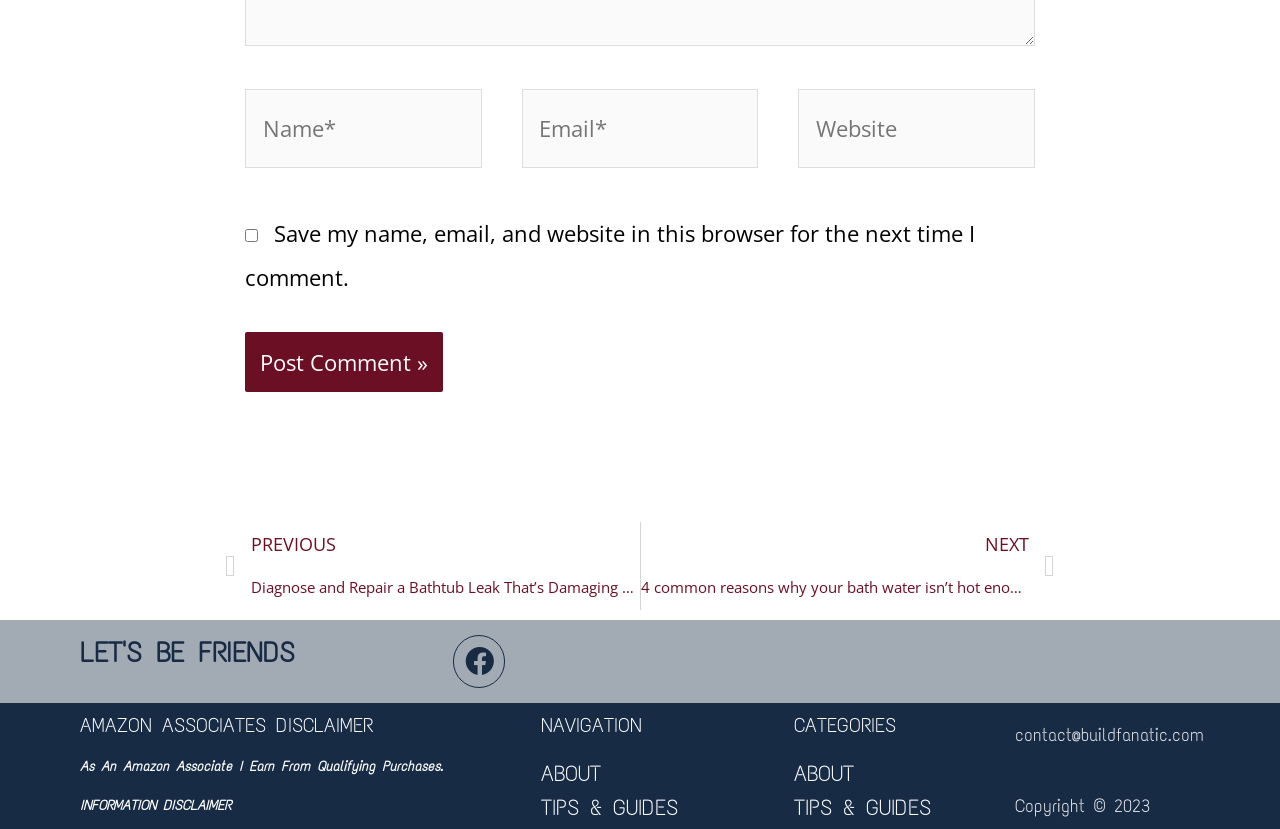Please find the bounding box coordinates of the element that needs to be clicked to perform the following instruction: "Enter your name". The bounding box coordinates should be four float numbers between 0 and 1, represented as [left, top, right, bottom].

[0.191, 0.107, 0.376, 0.202]